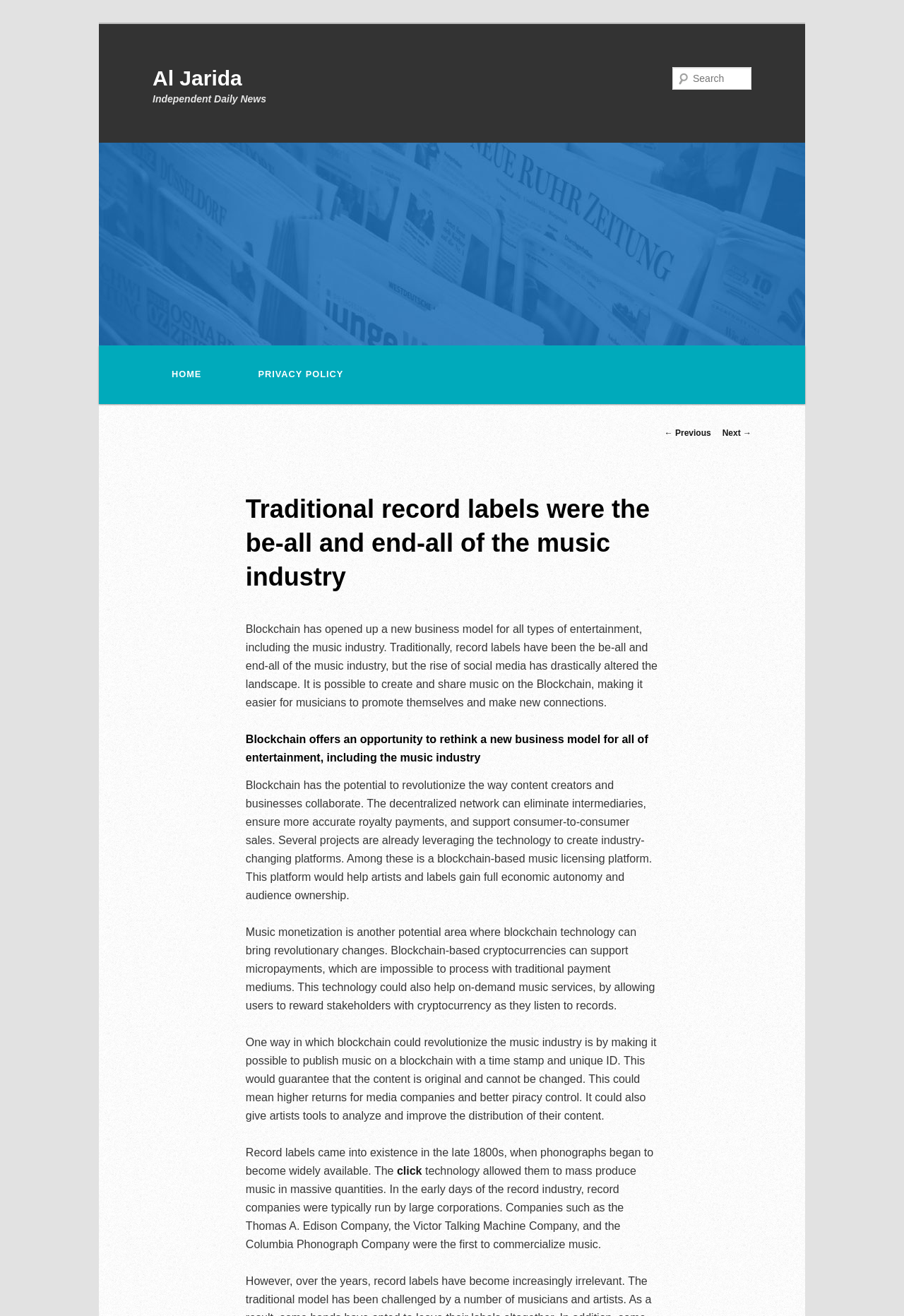Answer succinctly with a single word or phrase:
What is the purpose of the textbox?

Search